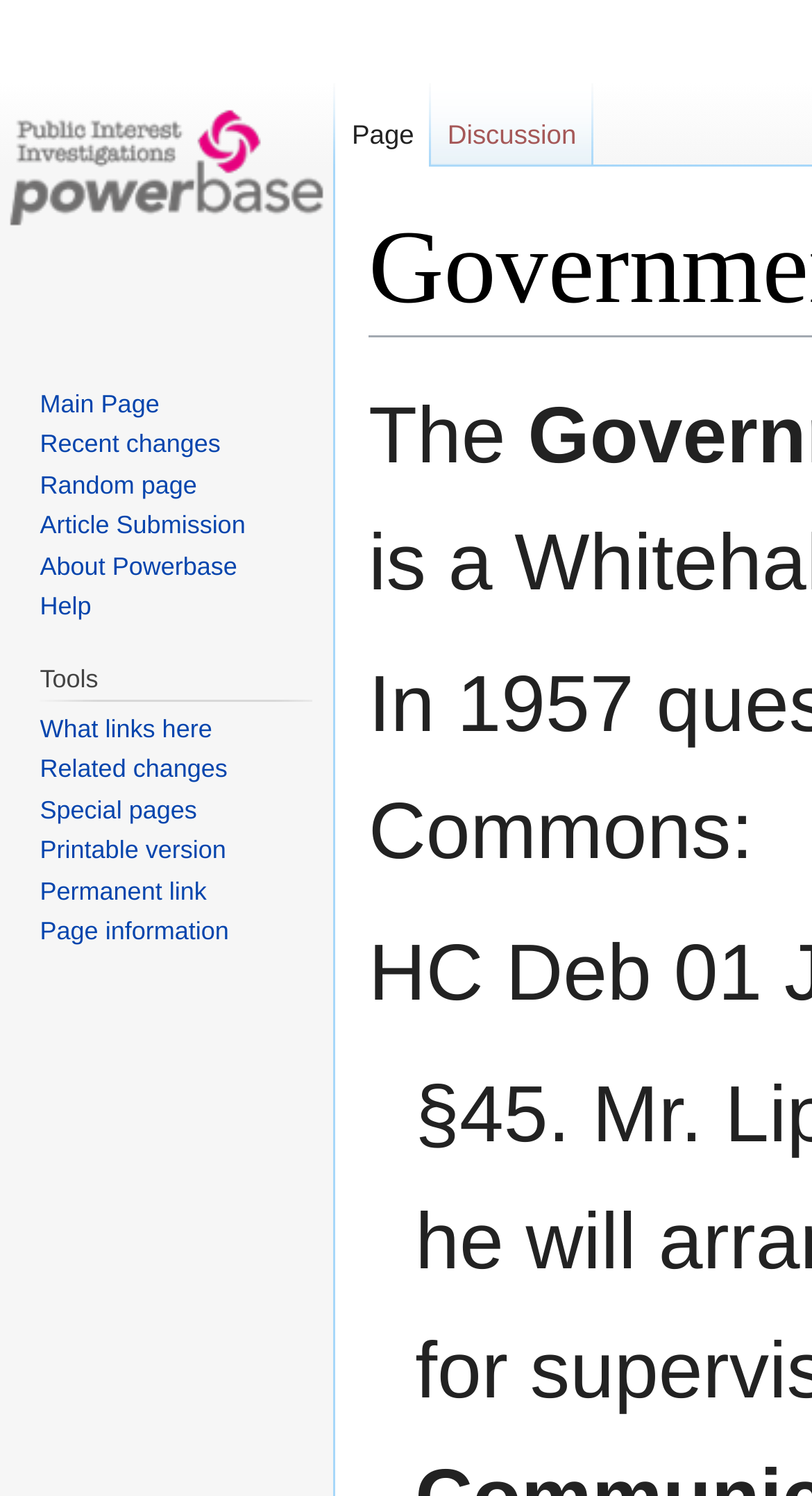How many links are on the top navigation bar? Refer to the image and provide a one-word or short phrase answer.

3